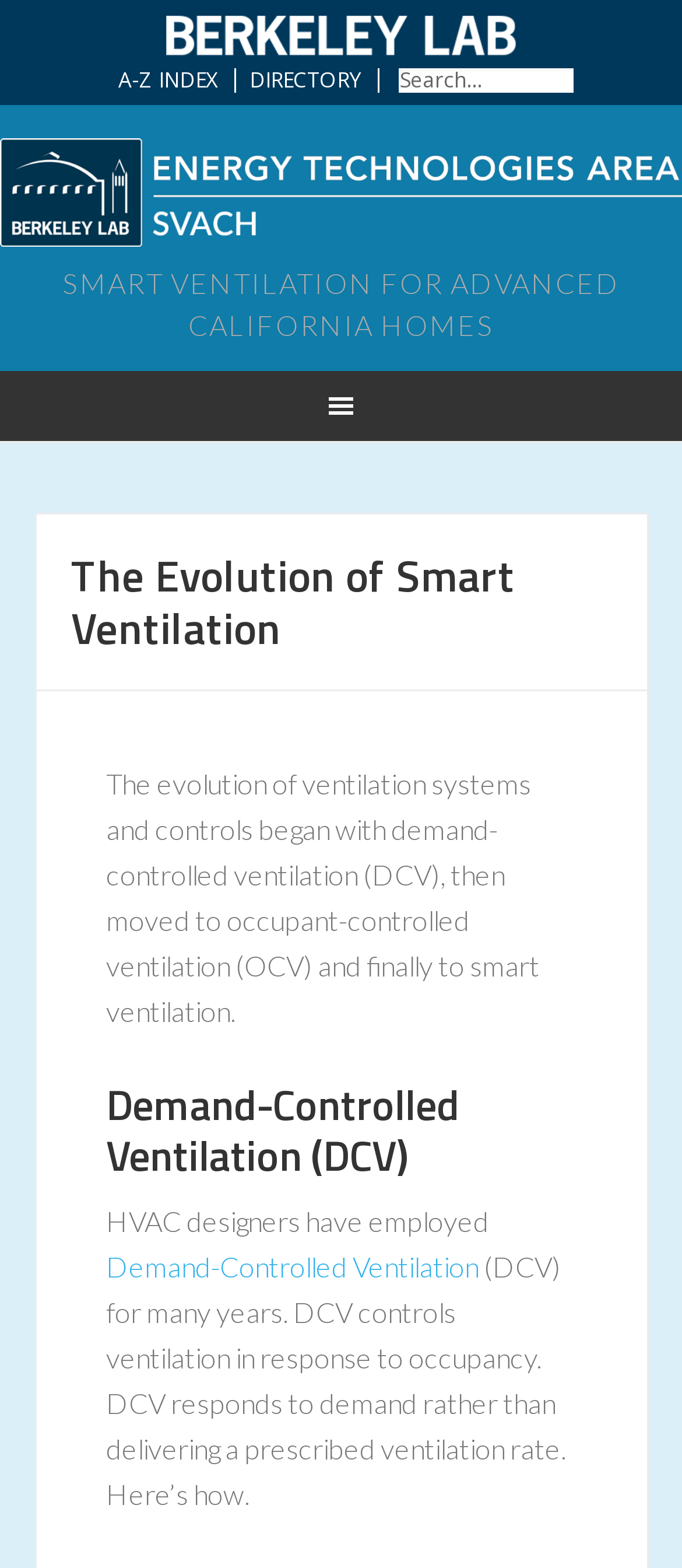Can you find and provide the title of the webpage?

The Evolution of Smart Ventilation